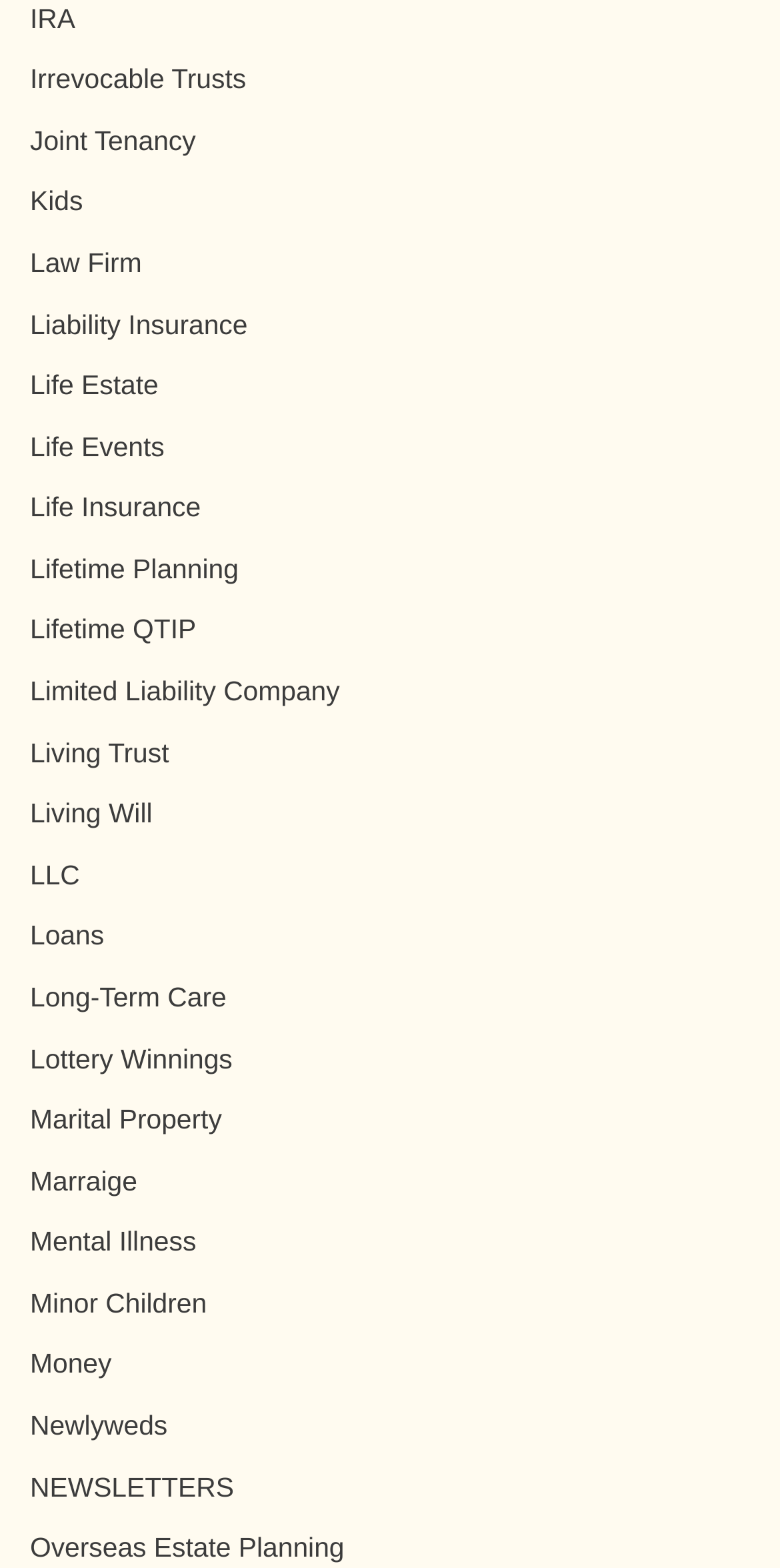What is the shortest link text on the webpage?
Based on the image, respond with a single word or phrase.

Kids